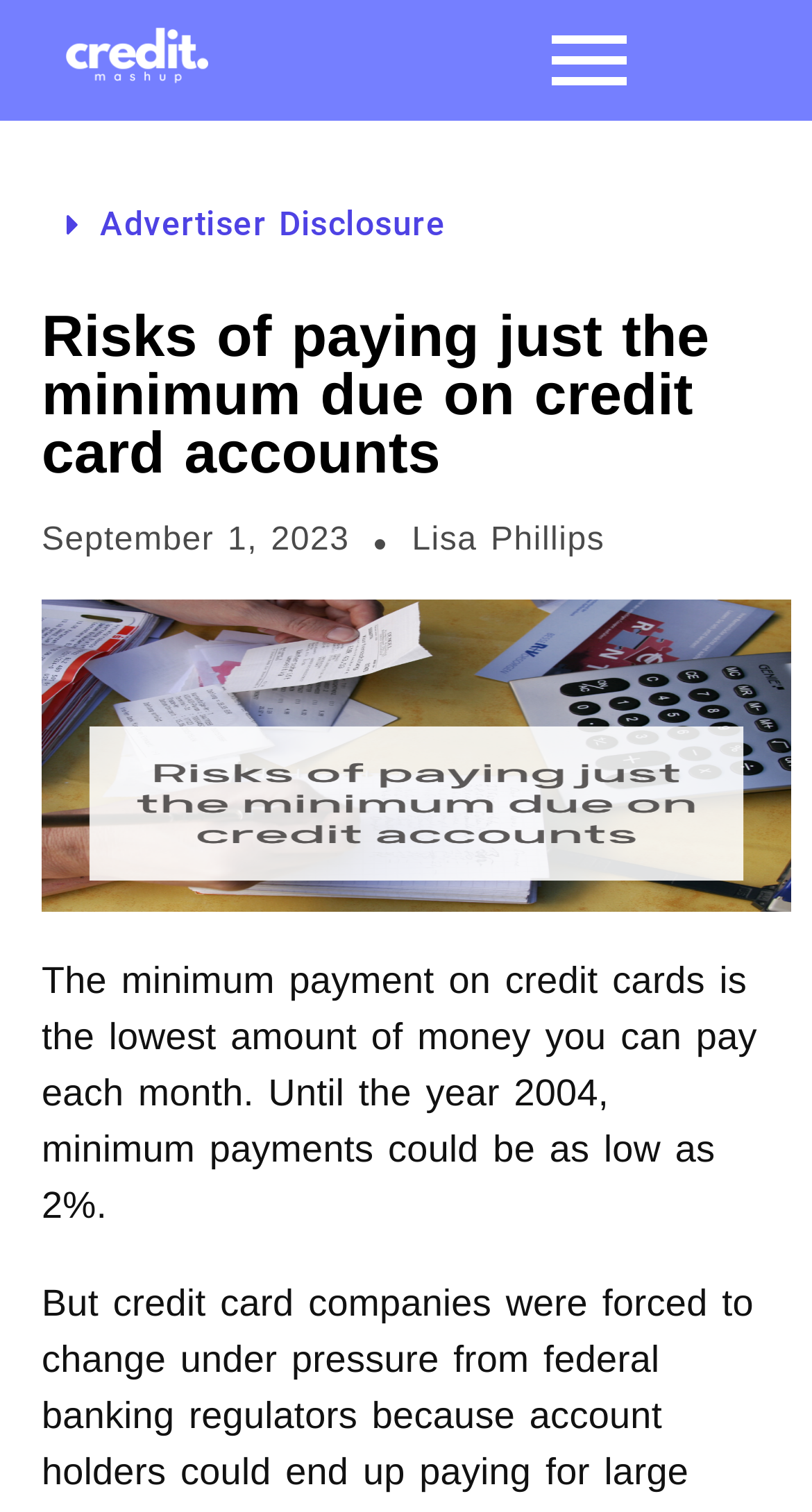When was the article published?
Using the screenshot, give a one-word or short phrase answer.

September 1, 2023